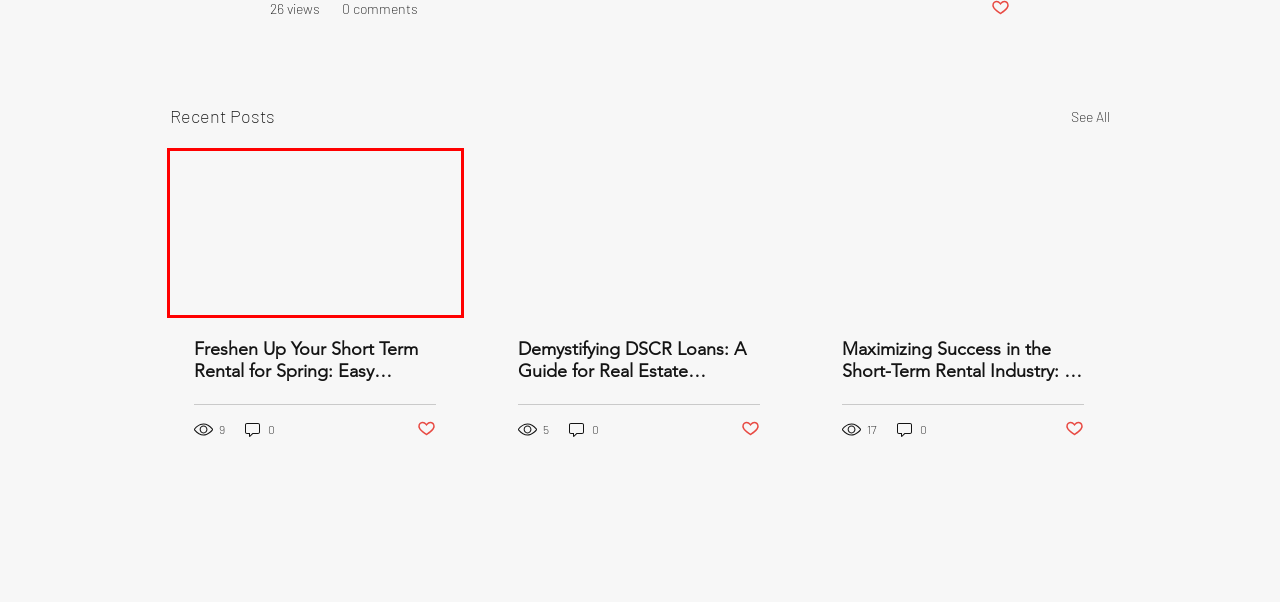You are provided with a screenshot of a webpage that includes a red rectangle bounding box. Please choose the most appropriate webpage description that matches the new webpage after clicking the element within the red bounding box. Here are the candidates:
A. Buying and Selling Short-Term Rentals | Jonathan Klunk, Top Louisville Realtor
B. Calendly - Jonathan Klunk
C. Demystifying DSCR Loans: A Guide for Real Estate Investors
D. Home Buying & Selling in Louisville | Jonathan Klunk, Top Louisville Realtor
E. Freshen Up Your Short Term Rental for Spring: Easy Updates for Maximum Impact
F. Homepage | Six Degrees Real Estate | Kentucky, Indiana
G. Maximizing Success in the Short-Term Rental Industry: A Guide to Automation
H. Podcast | Key Source Team

E